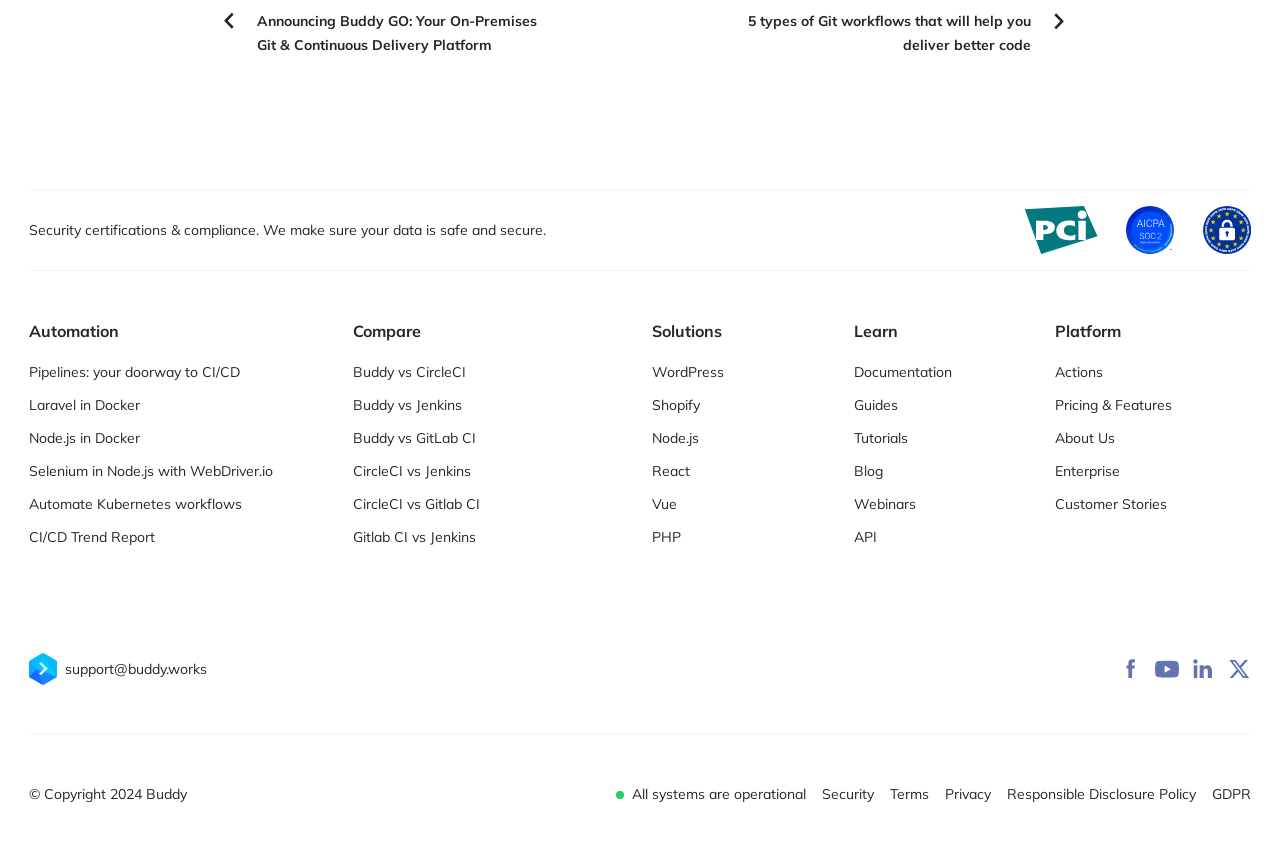Please find the bounding box coordinates of the element that needs to be clicked to perform the following instruction: "View profile of overthemoon". The bounding box coordinates should be four float numbers between 0 and 1, represented as [left, top, right, bottom].

None